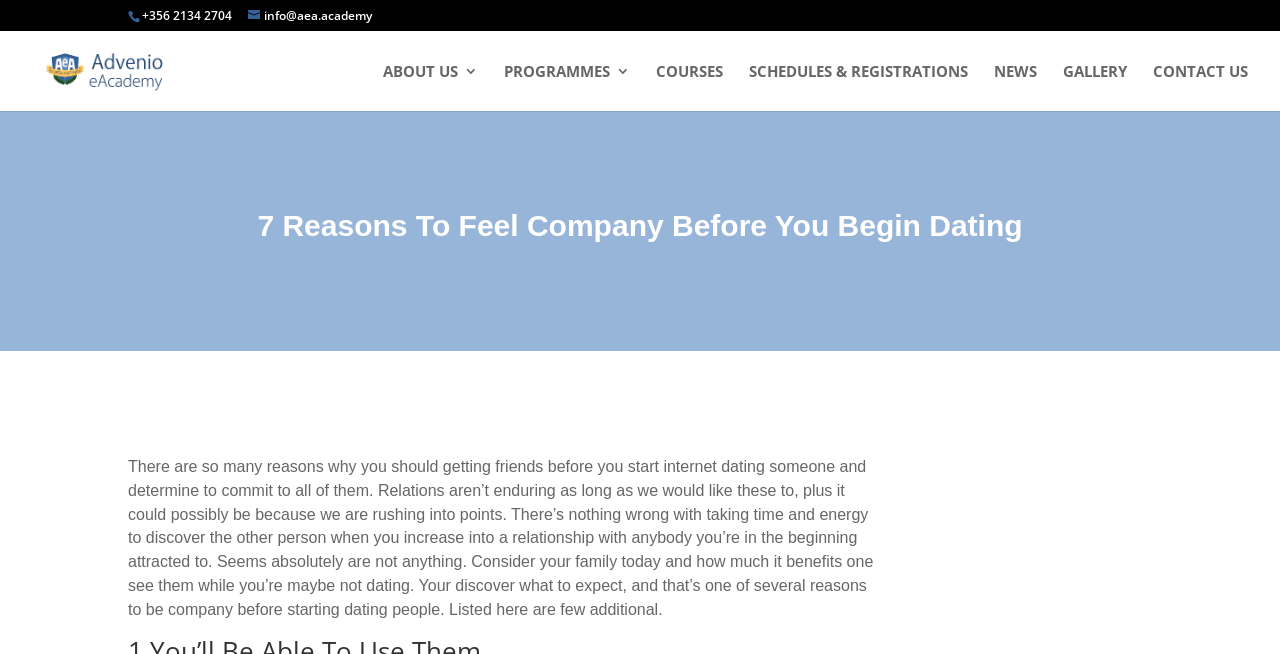Using details from the image, please answer the following question comprehensively:
What is the link below the logo?

I looked at the section below the logo and found a link element with the text 'ABOUT US 3'. This link is one of the navigation links on the webpage.